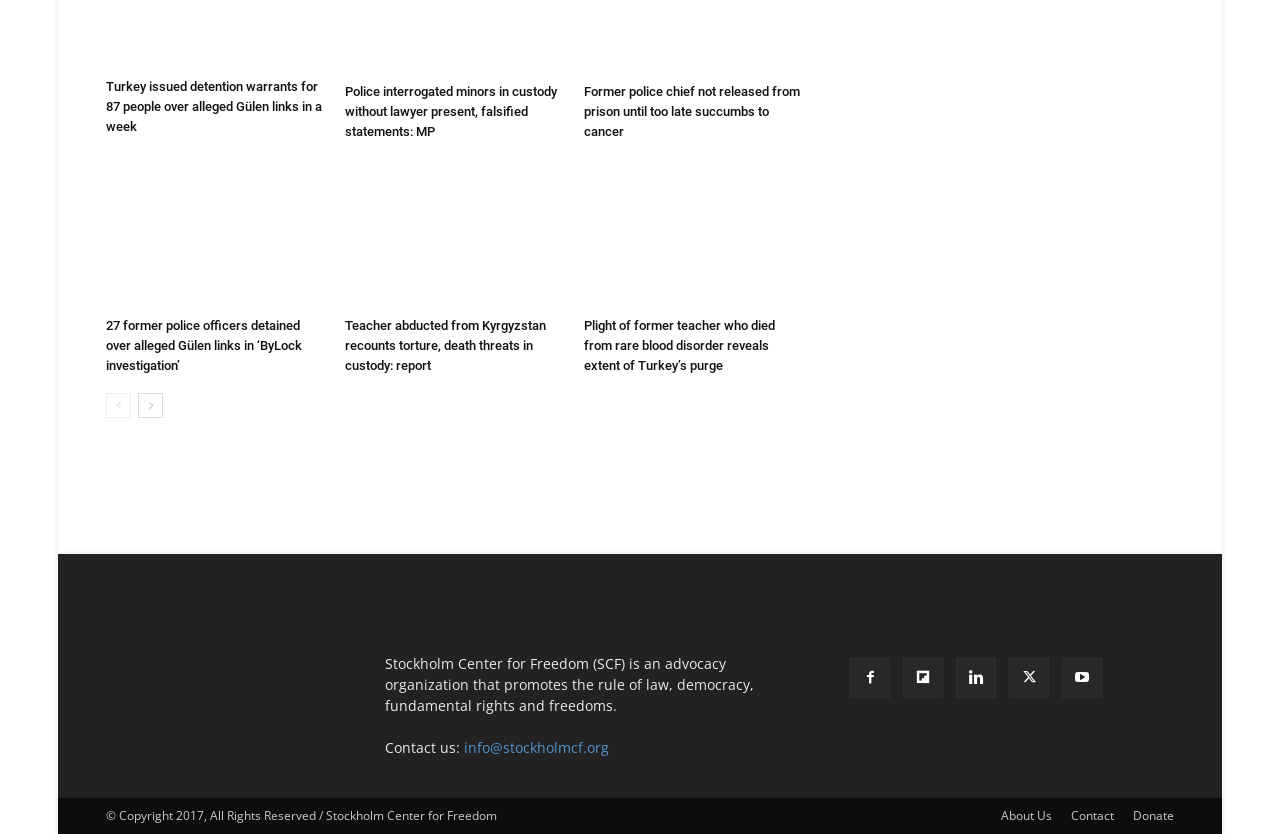Locate the bounding box coordinates of the area where you should click to accomplish the instruction: "Go to the next page".

[0.108, 0.471, 0.127, 0.501]